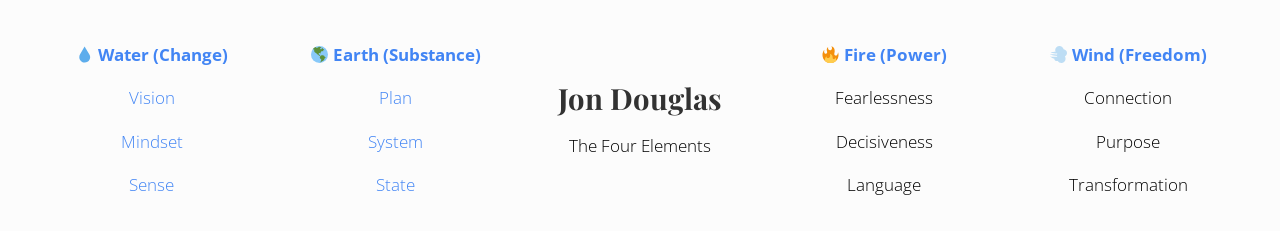How many elements are categorized as links on the webpage?
Please answer using one word or phrase, based on the screenshot.

8